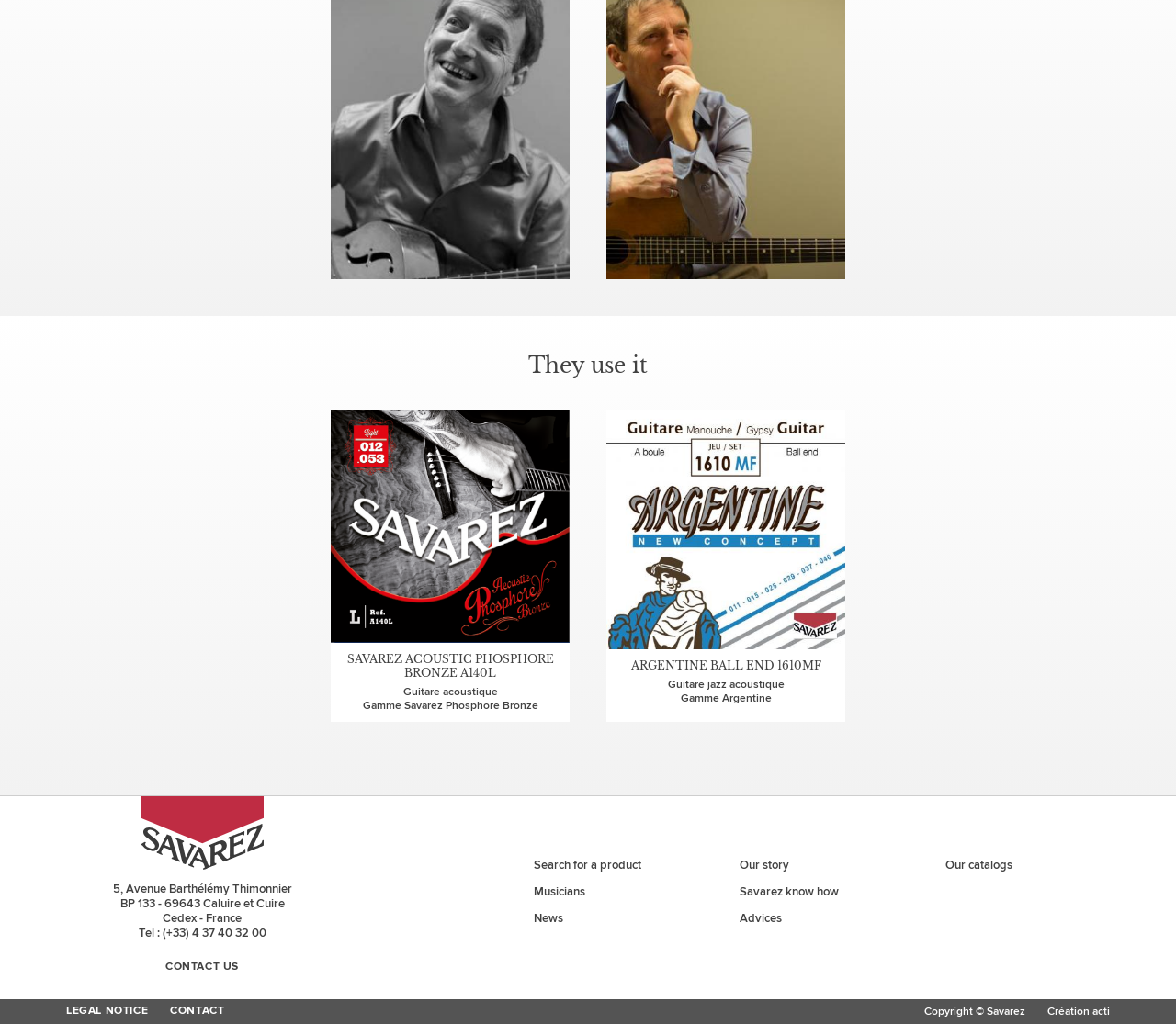Reply to the question below using a single word or brief phrase:
What is the phone number of the company?

+33 4 37 40 32 00